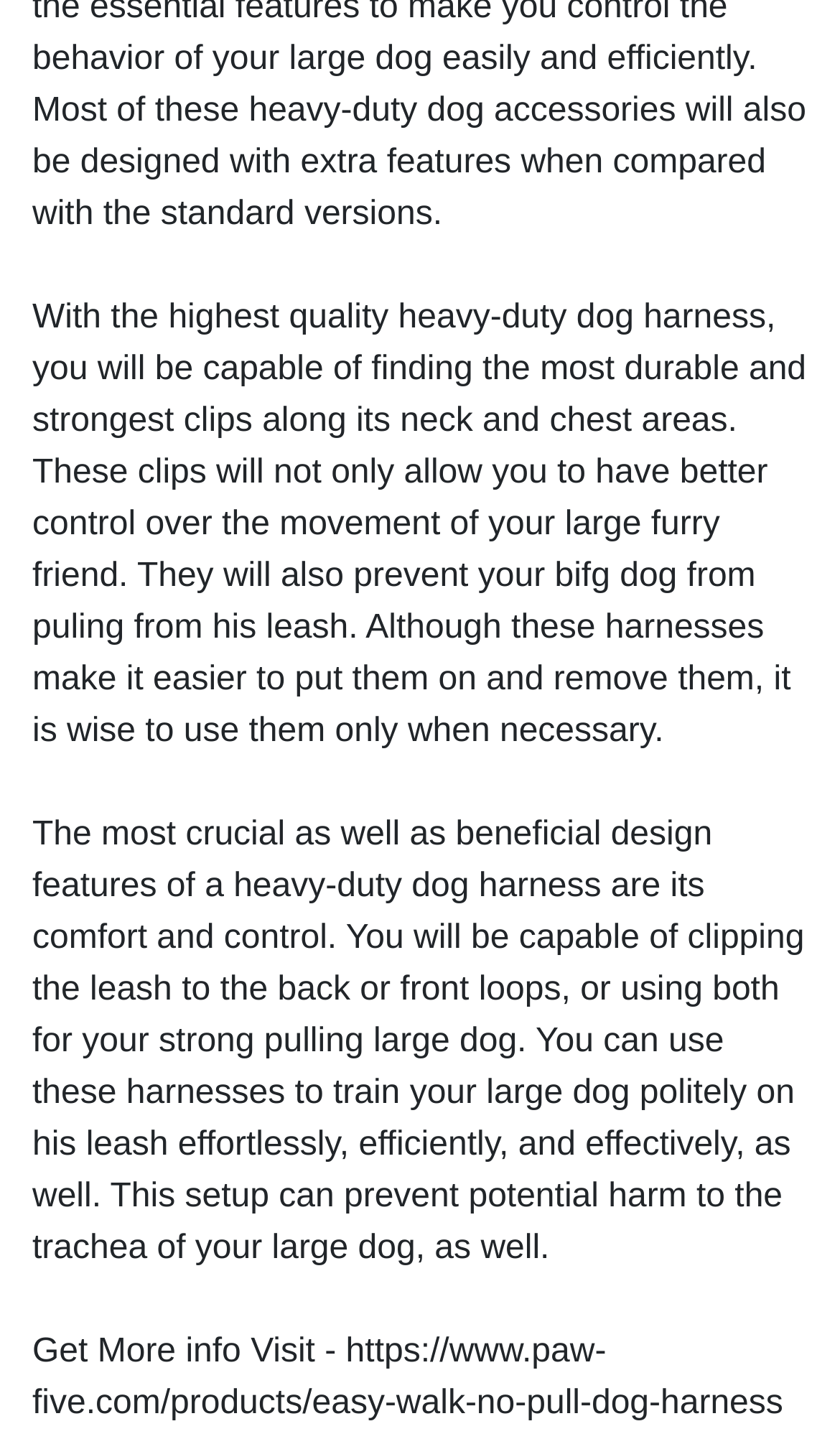What is the purpose of the dog harness?
Please answer the question as detailed as possible based on the image.

The purpose of the dog harness is to train a large dog politely on a leash, as mentioned in the StaticText element on the webpage, which also prevents potential harm to the trachea of the dog.